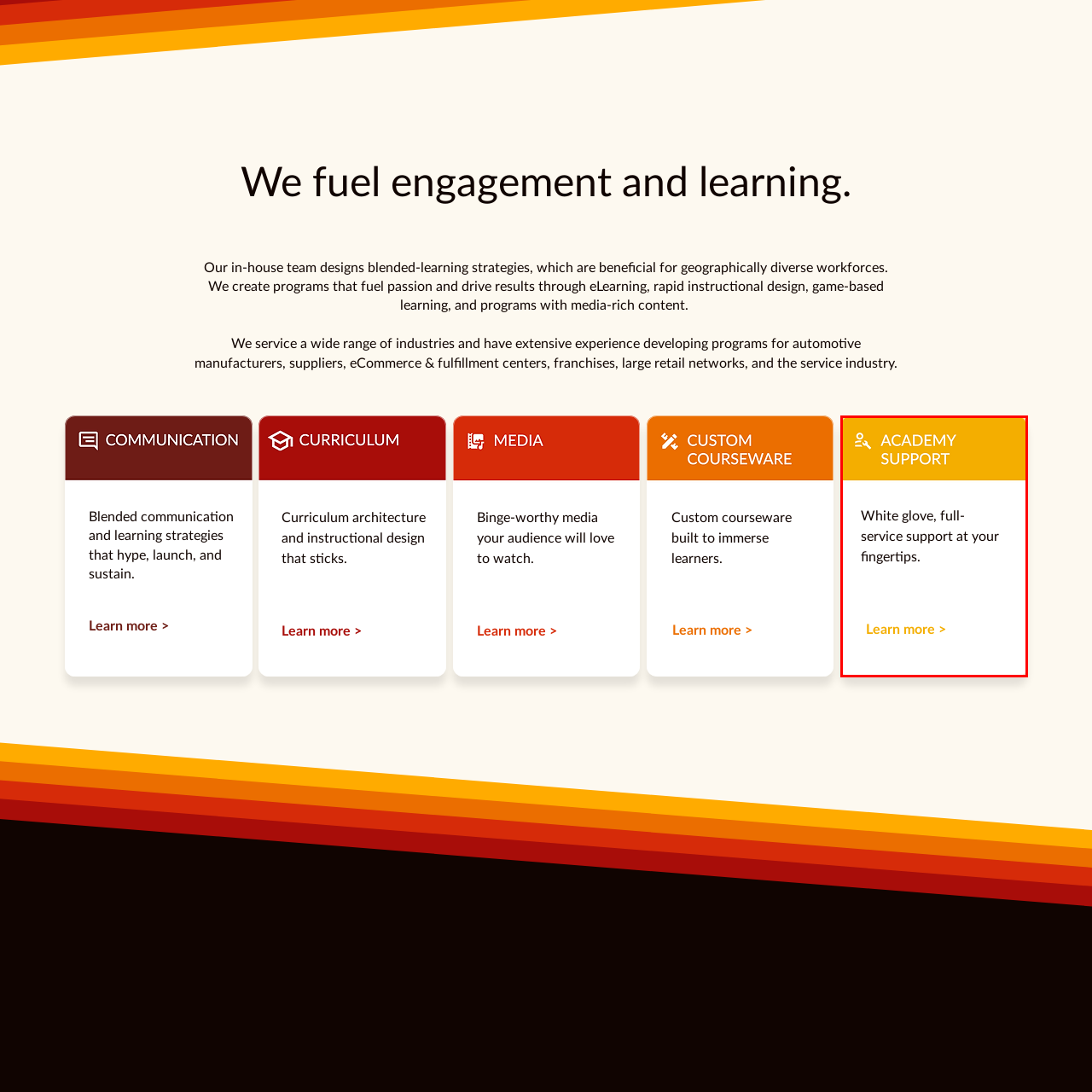Look closely at the image highlighted by the red bounding box and supply a detailed explanation in response to the following question: What is the purpose of the call-to-action button?

The call-to-action button is inviting viewers to 'Learn more >', which implies that the purpose of the button is to encourage further exploration of the services offered.